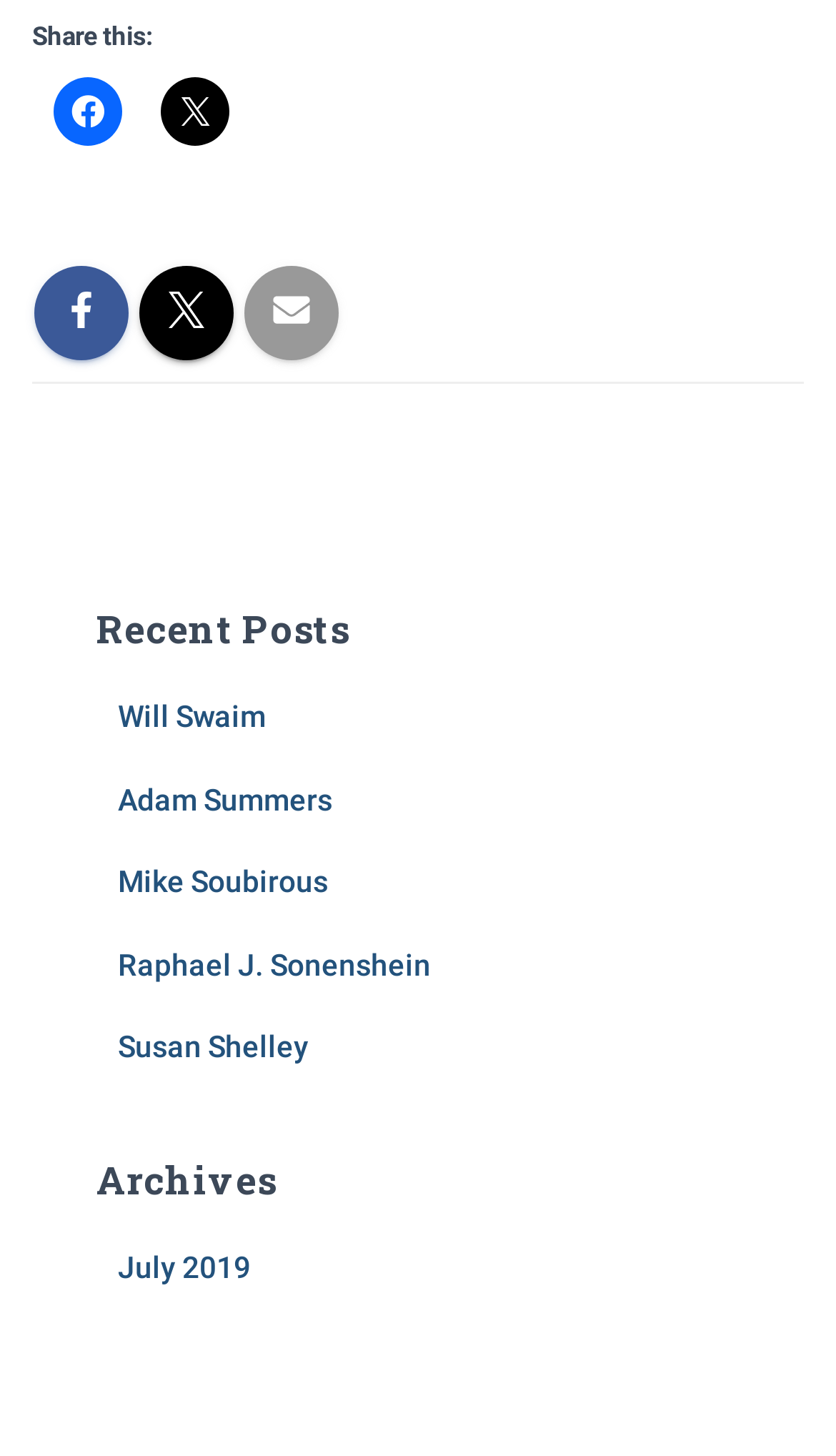Indicate the bounding box coordinates of the element that needs to be clicked to satisfy the following instruction: "Browse archives from July 2019". The coordinates should be four float numbers between 0 and 1, i.e., [left, top, right, bottom].

[0.141, 0.859, 0.3, 0.882]